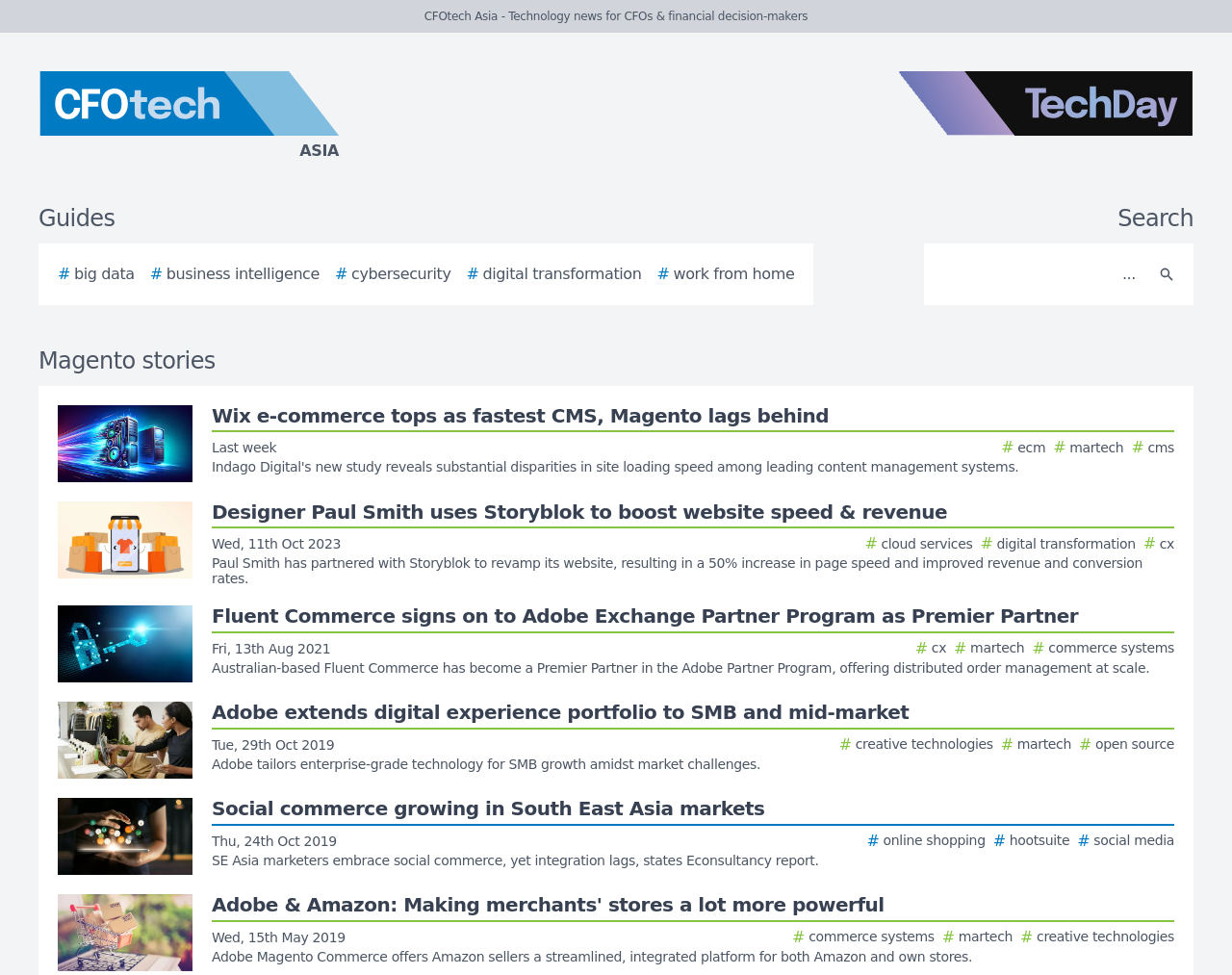Identify the bounding box coordinates for the element you need to click to achieve the following task: "Search using the search bar". Provide the bounding box coordinates as four float numbers between 0 and 1, in the form [left, top, right, bottom].

[0.756, 0.258, 0.931, 0.305]